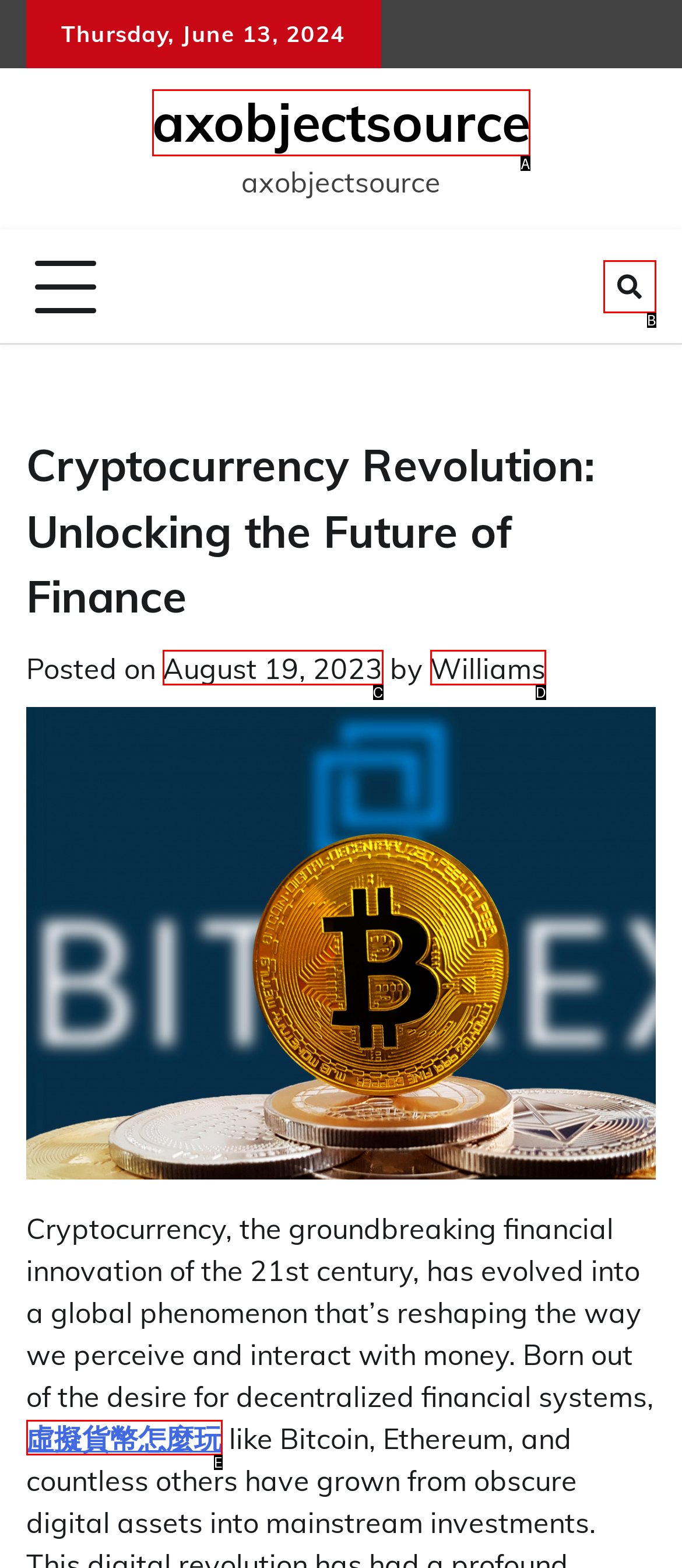Identify the option that corresponds to the description: August 19, 2023August 19, 2023. Provide only the letter of the option directly.

C